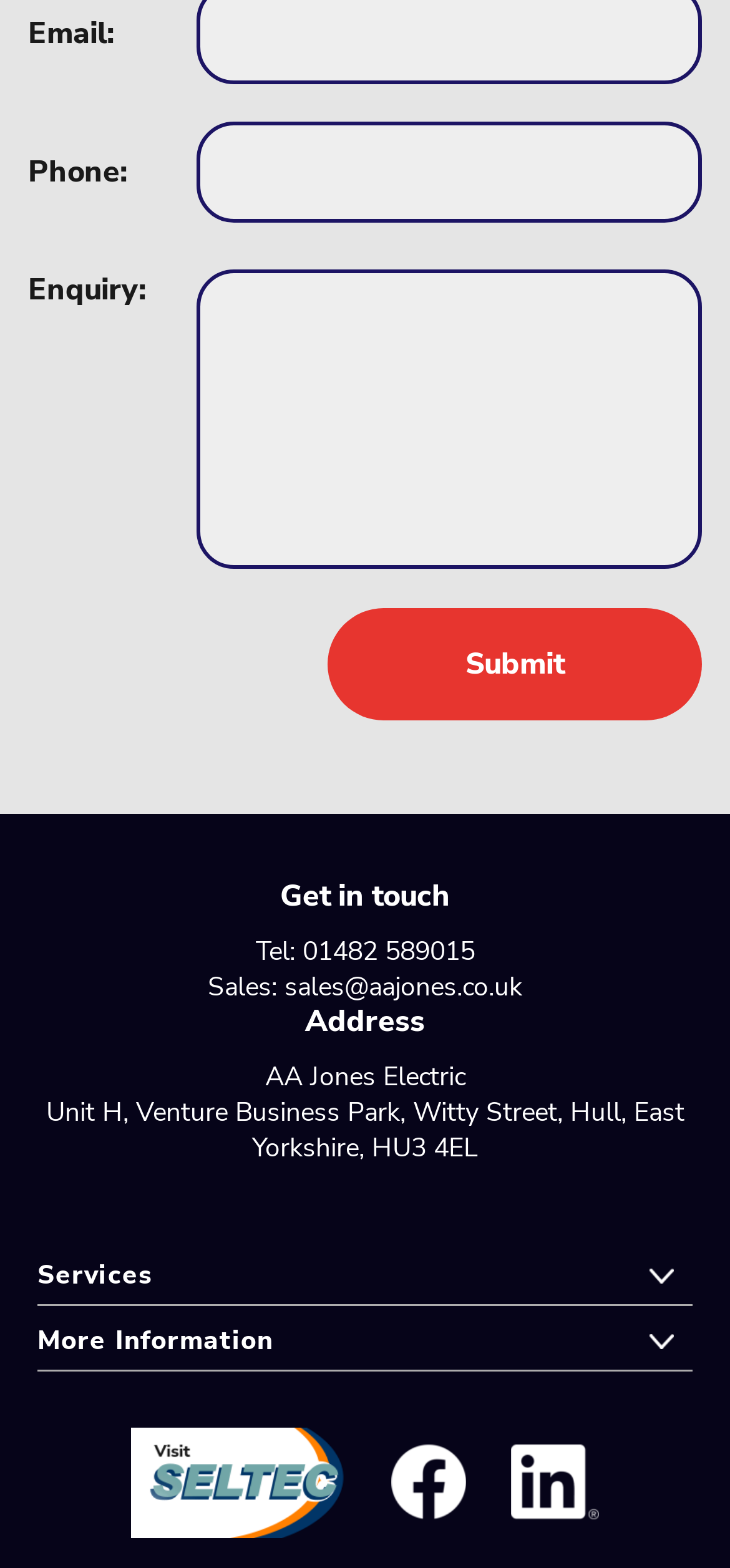Refer to the image and answer the question with as much detail as possible: What is the phone number?

I found the phone number by looking at the static text elements on the webpage. Specifically, I found the text 'Tel:' and then looked for the adjacent text element which contained the phone number.